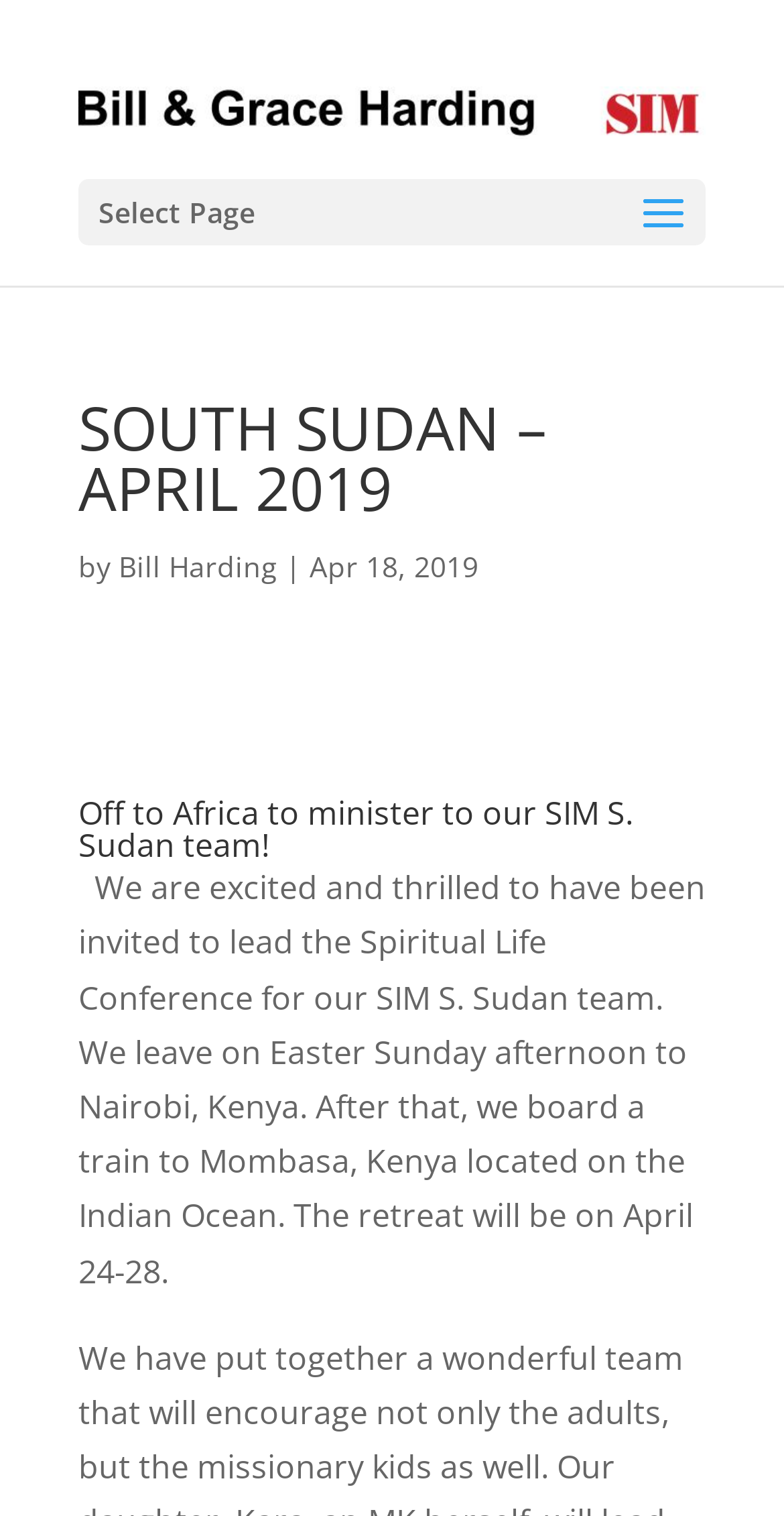What is the mode of transportation to Mombasa?
Based on the screenshot, respond with a single word or phrase.

Train